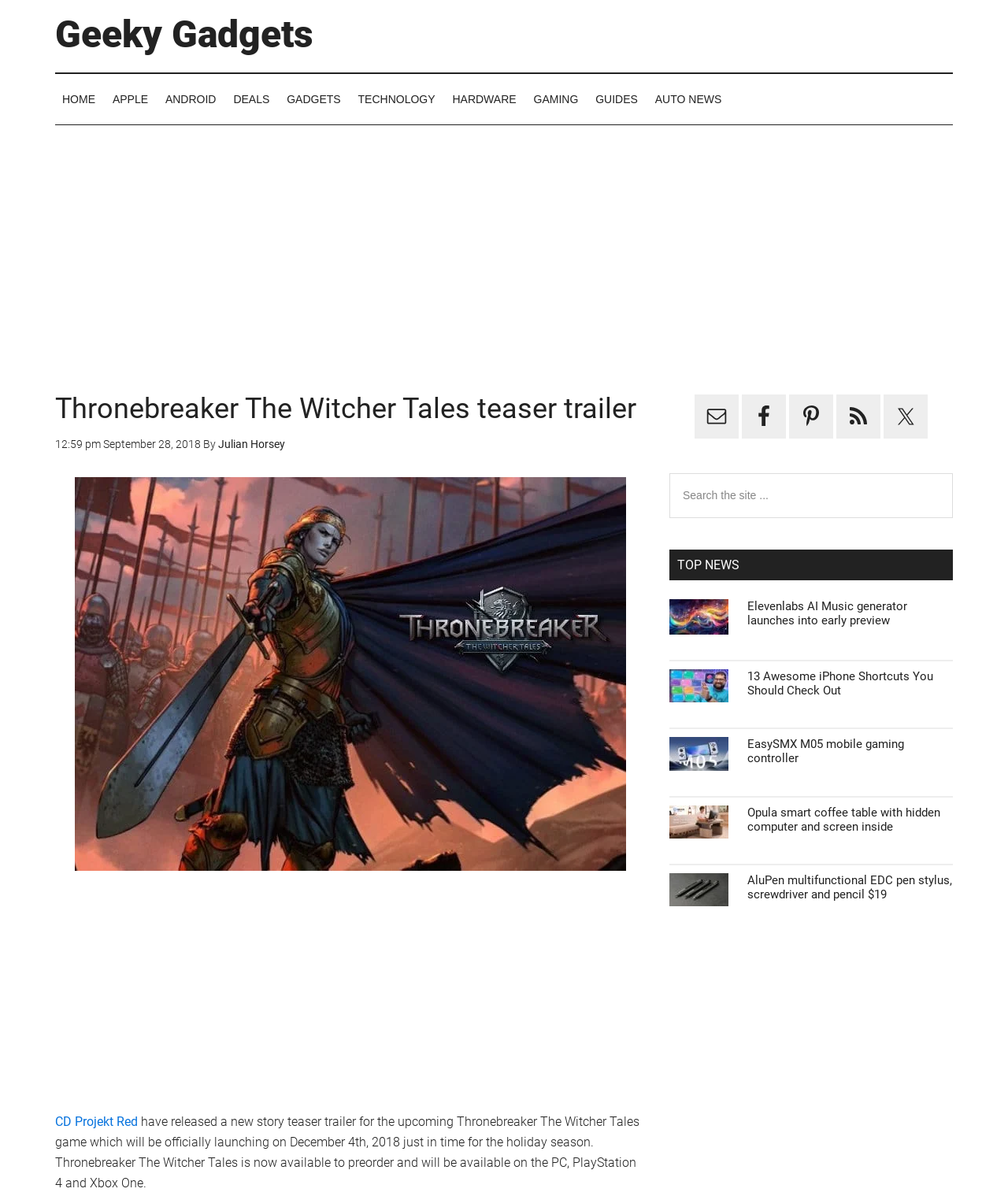Can you specify the bounding box coordinates for the region that should be clicked to fulfill this instruction: "Check out the 'Thronebreaker The Witcher Tales' image".

[0.074, 0.399, 0.621, 0.728]